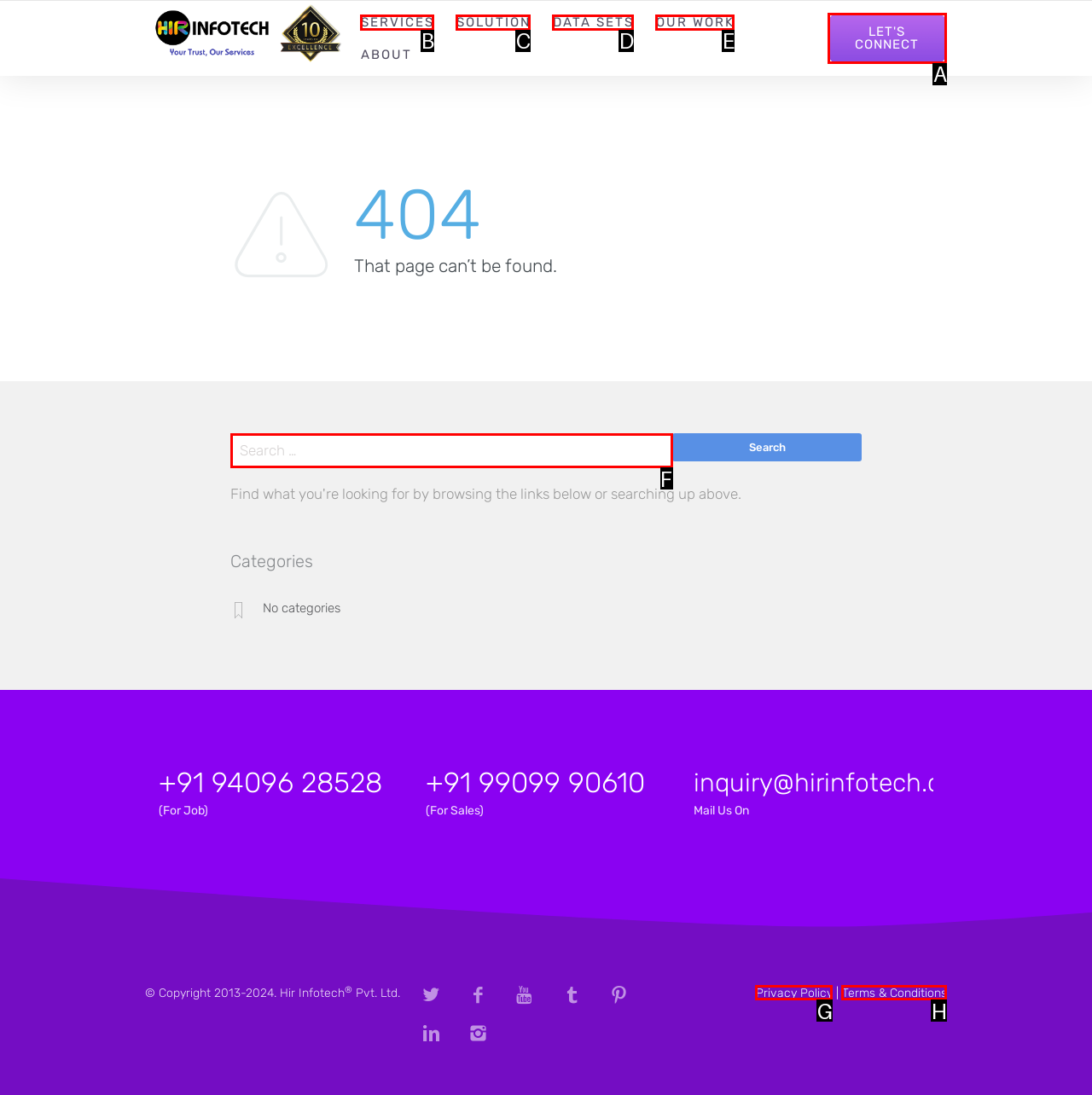Select the letter of the option that should be clicked to achieve the specified task: Click on LET'S CONNECT. Respond with just the letter.

A